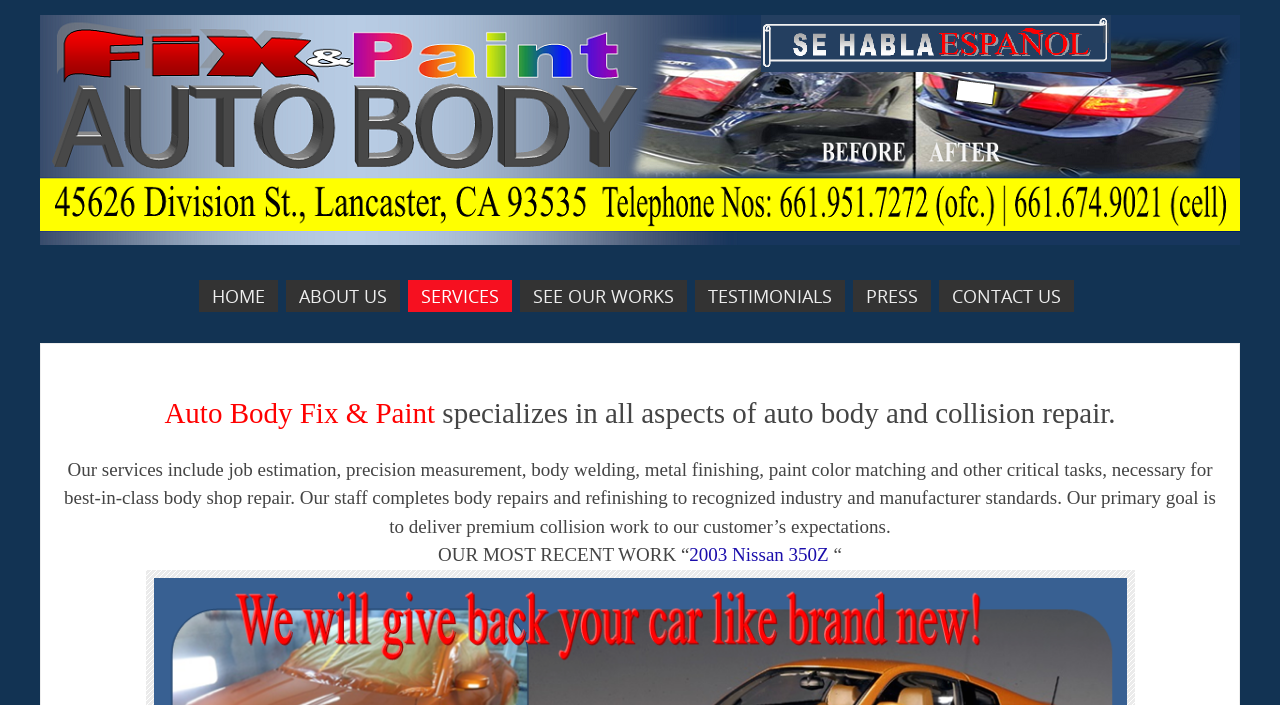Identify the bounding box for the element characterized by the following description: "SERVICES".

[0.318, 0.397, 0.4, 0.443]